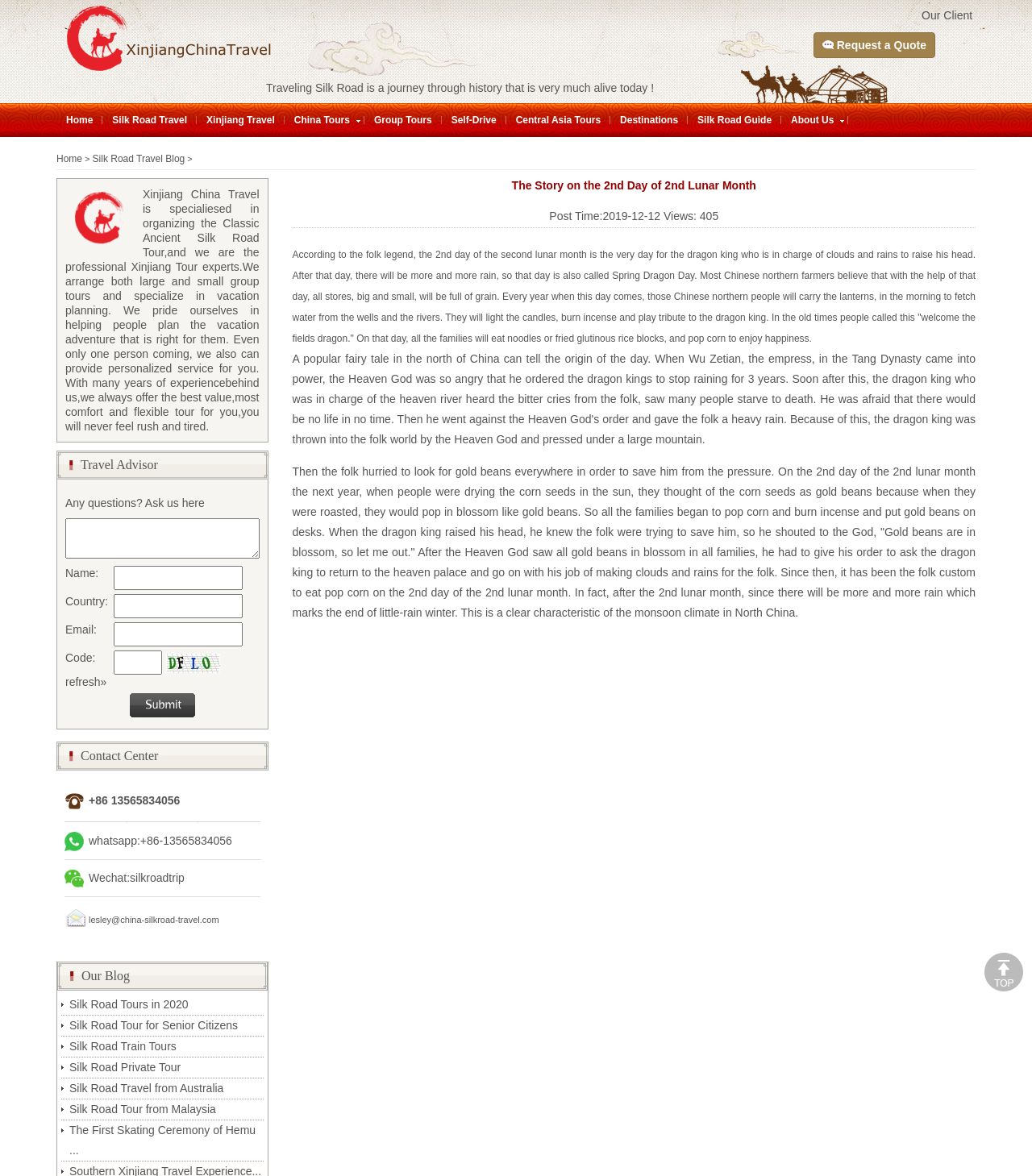Please mark the clickable region by giving the bounding box coordinates needed to complete this instruction: "Enter your name in the input field".

[0.11, 0.481, 0.235, 0.502]